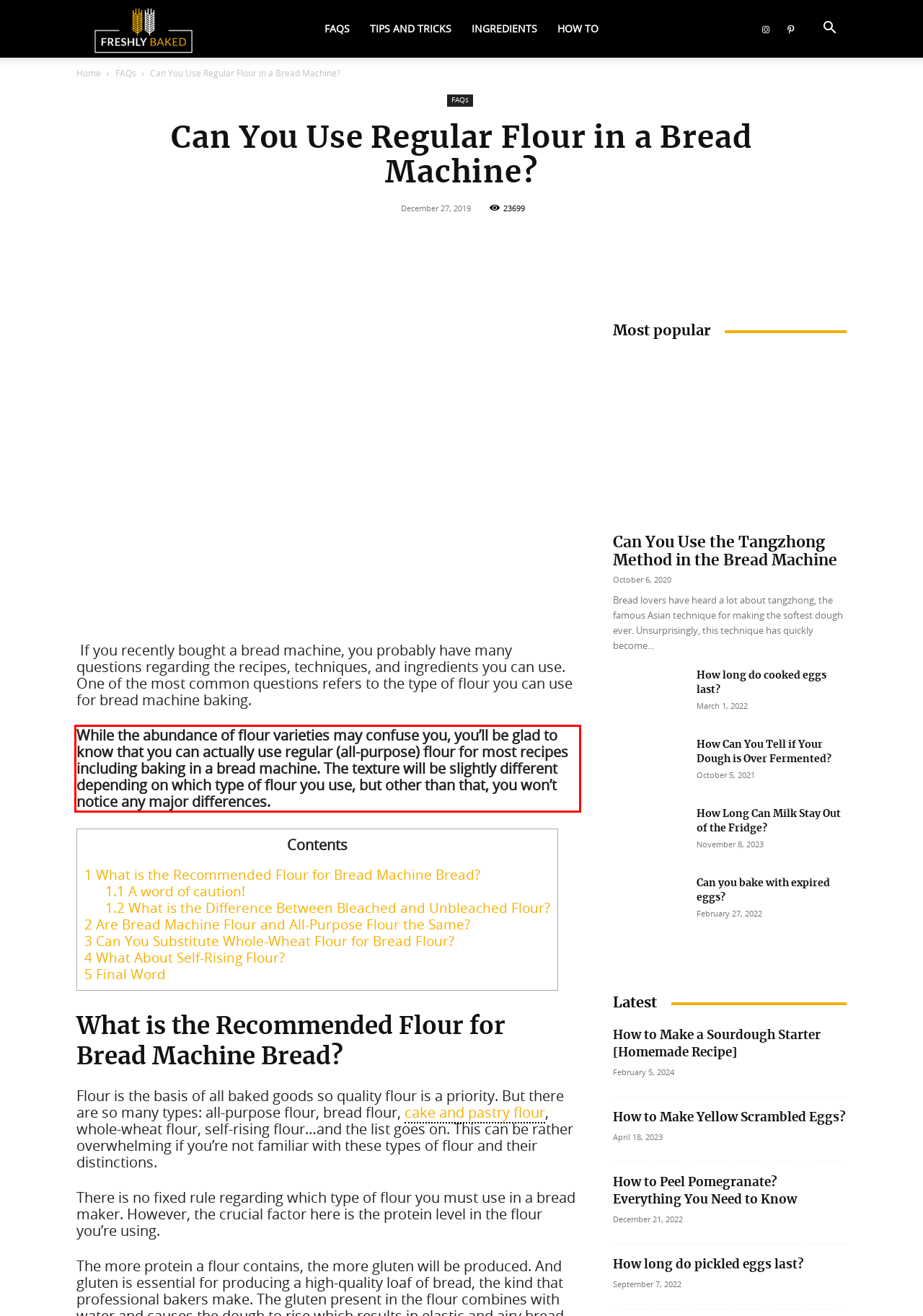Please extract the text content within the red bounding box on the webpage screenshot using OCR.

While the abundance of flour varieties may confuse you, you’ll be glad to know that you can actually use regular (all-purpose) flour for most recipes including baking in a bread machine. The texture will be slightly different depending on which type of flour you use, but other than that, you won’t notice any major differences.